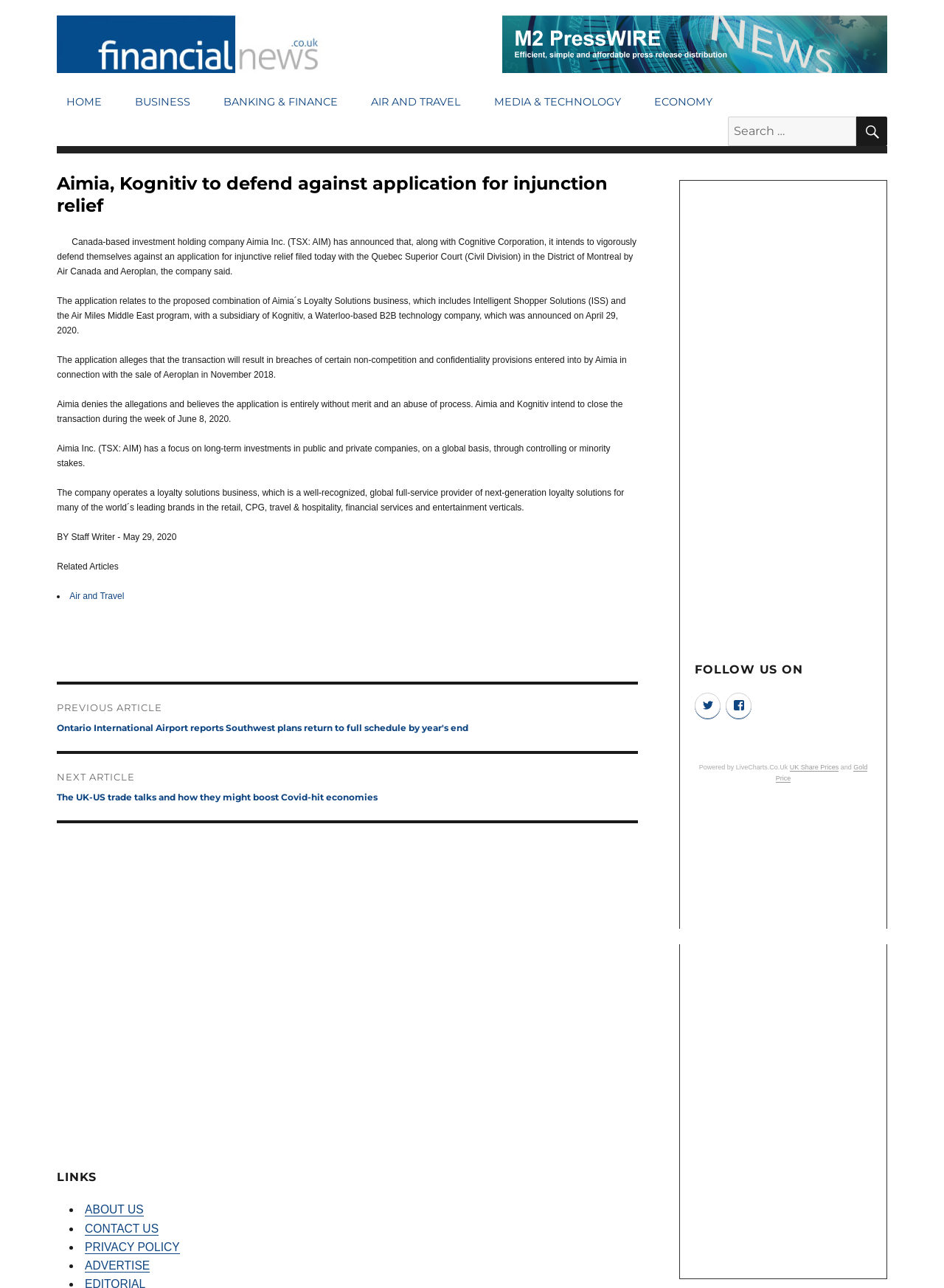Answer this question using a single word or a brief phrase:
What is the name of the company mentioned in the article?

Aimia